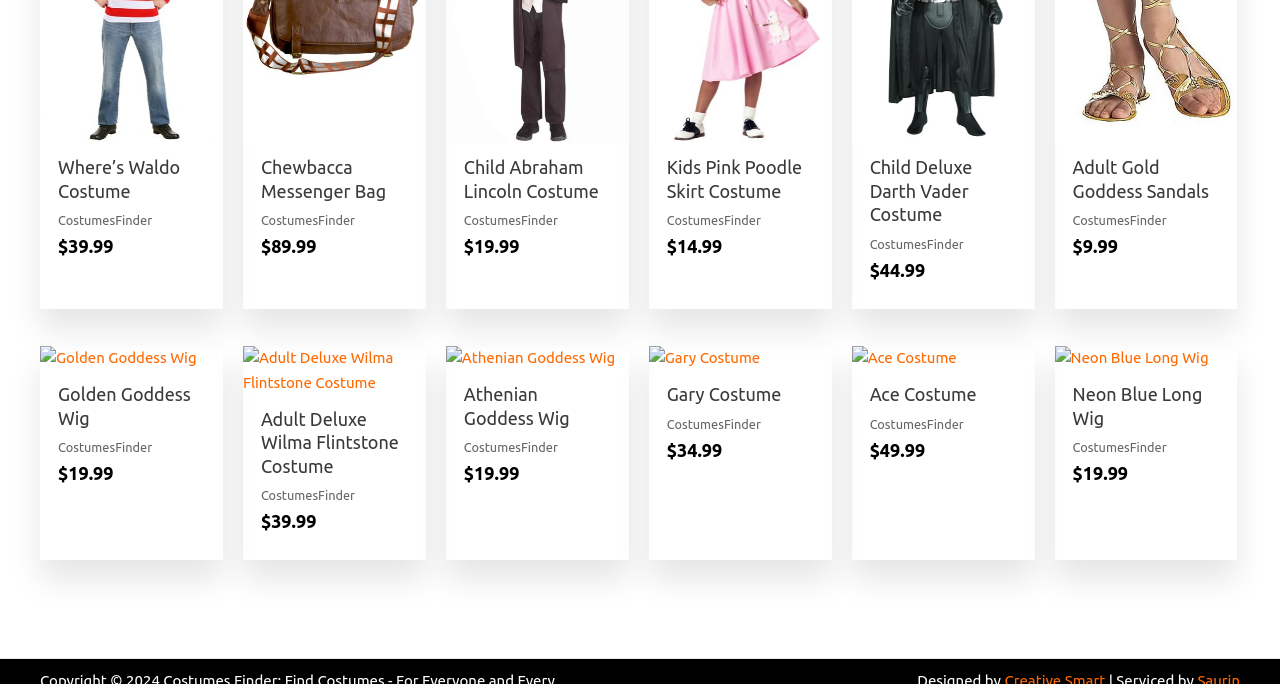Locate the bounding box coordinates of the element you need to click to accomplish the task described by this instruction: "View details of Golden Goddess Wig".

[0.045, 0.56, 0.16, 0.642]